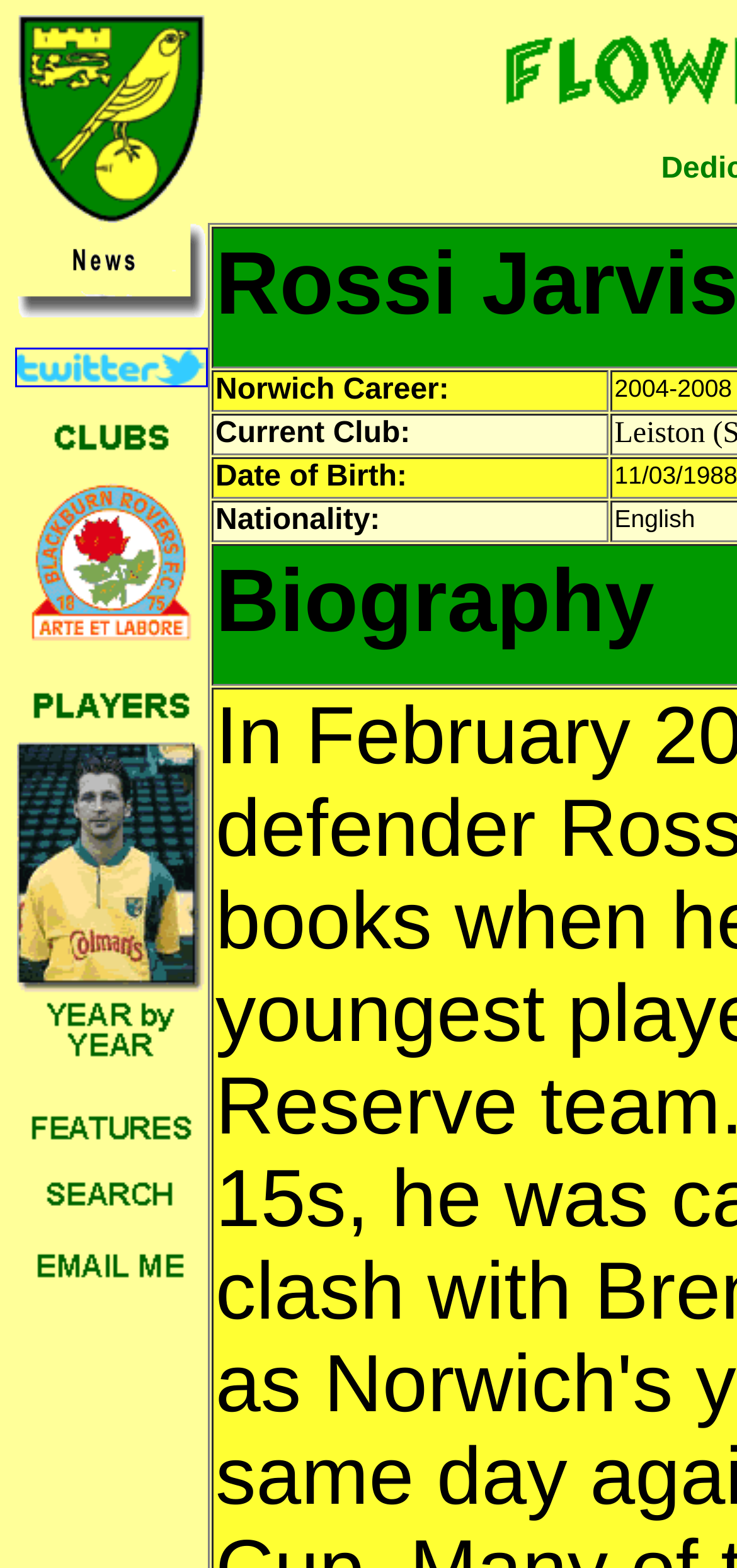Please identify the bounding box coordinates of the element on the webpage that should be clicked to follow this instruction: "Email the webmaster". The bounding box coordinates should be given as four float numbers between 0 and 1, formatted as [left, top, right, bottom].

[0.023, 0.814, 0.279, 0.833]